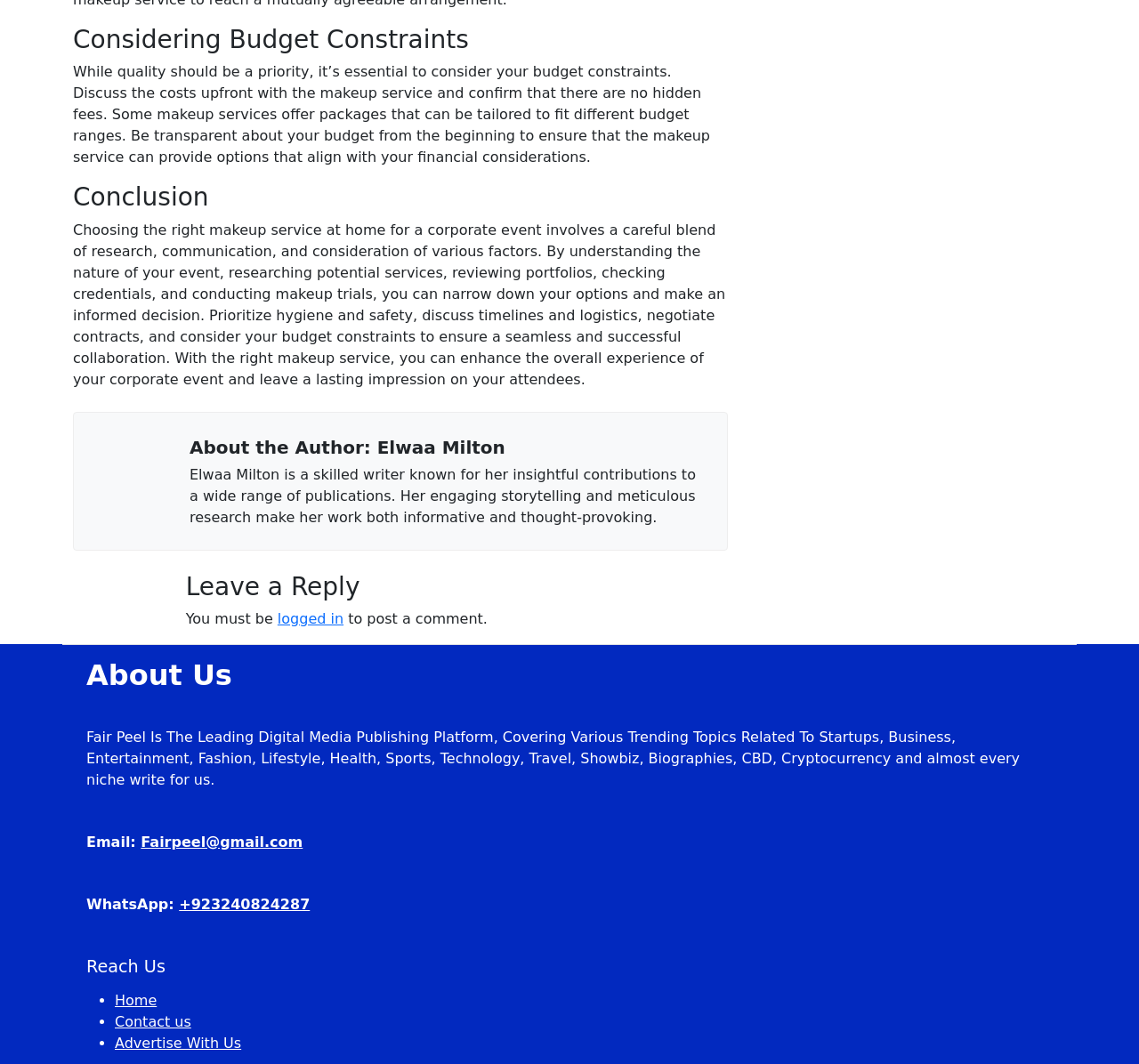What is the purpose of researching potential makeup services?
Your answer should be a single word or phrase derived from the screenshot.

To make an informed decision